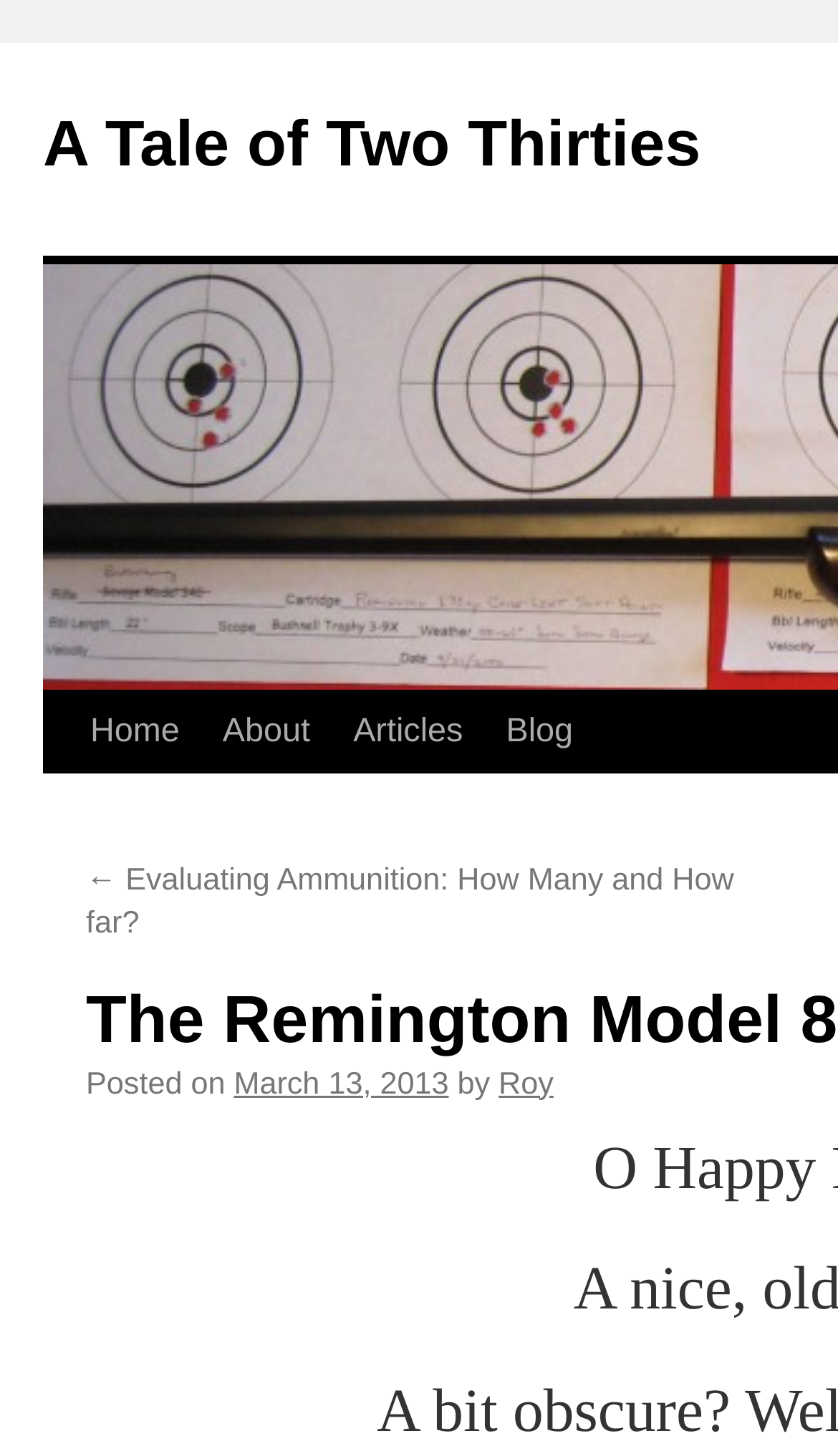Kindly determine the bounding box coordinates of the area that needs to be clicked to fulfill this instruction: "visit the about page".

[0.24, 0.475, 0.396, 0.531]